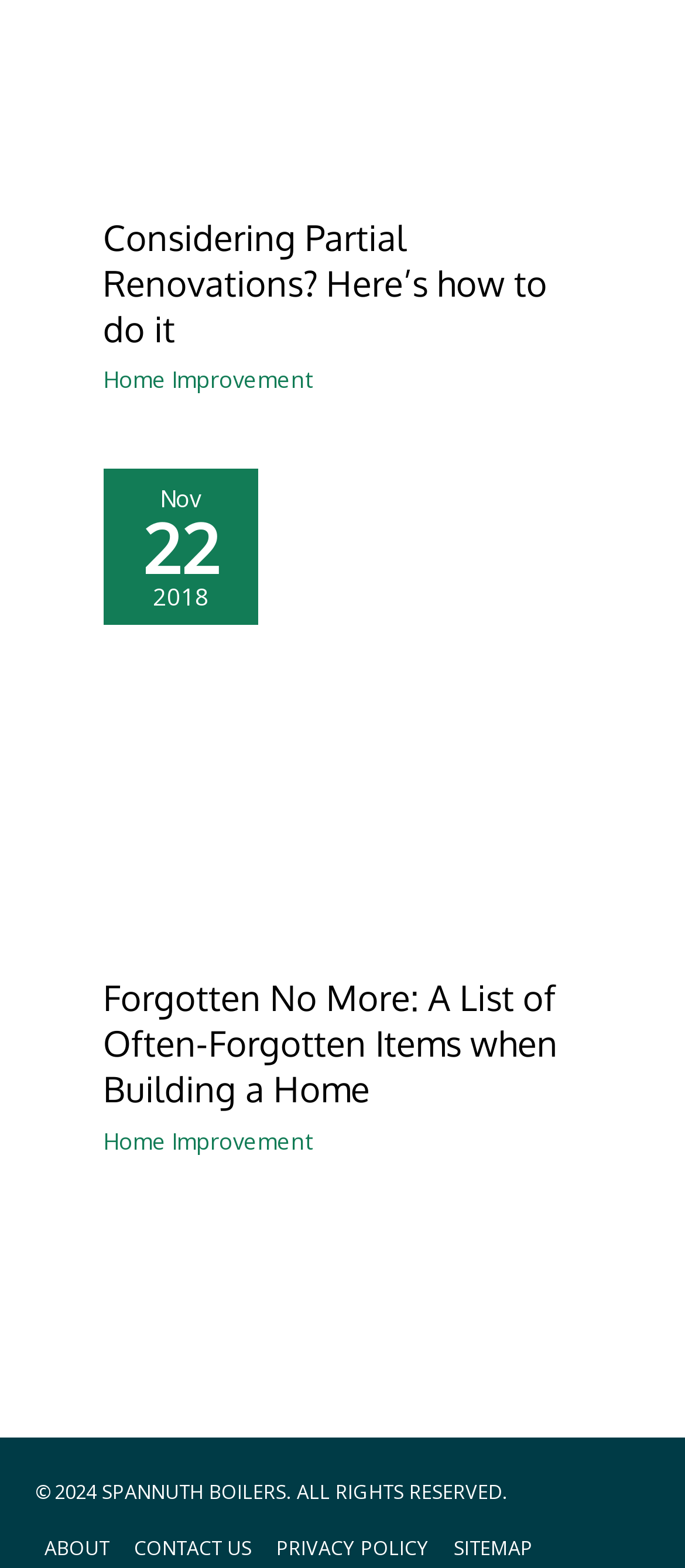Indicate the bounding box coordinates of the element that must be clicked to execute the instruction: "Read more about 'Forgotten No More: A List of Often-Forgotten Items when Building a Home'". The coordinates should be given as four float numbers between 0 and 1, i.e., [left, top, right, bottom].

[0.151, 0.437, 0.849, 0.462]